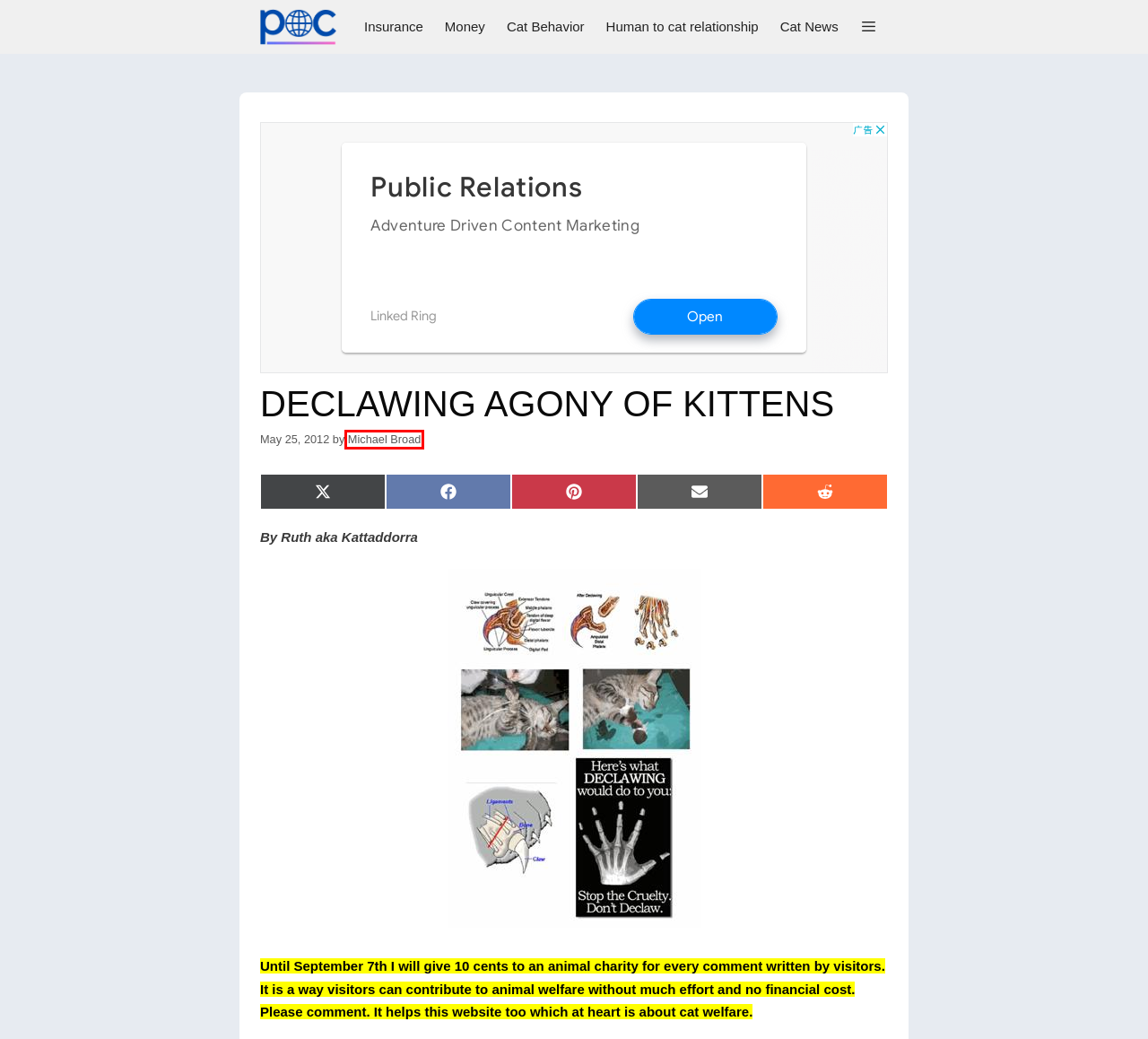Examine the screenshot of a webpage with a red bounding box around a UI element. Your task is to identify the webpage description that best corresponds to the new webpage after clicking the specified element. The given options are:
A. Human to cat relationship – Michael Broad
B. declaw cats – Michael Broad
C. Michael Broad – Michael Broad
D. money – Michael Broad
E. insurance – Michael Broad
F. Michael Broad – A Michael Broad Blog
G. Cat News – Michael Broad
H. Cat Behavior – Michael Broad

C